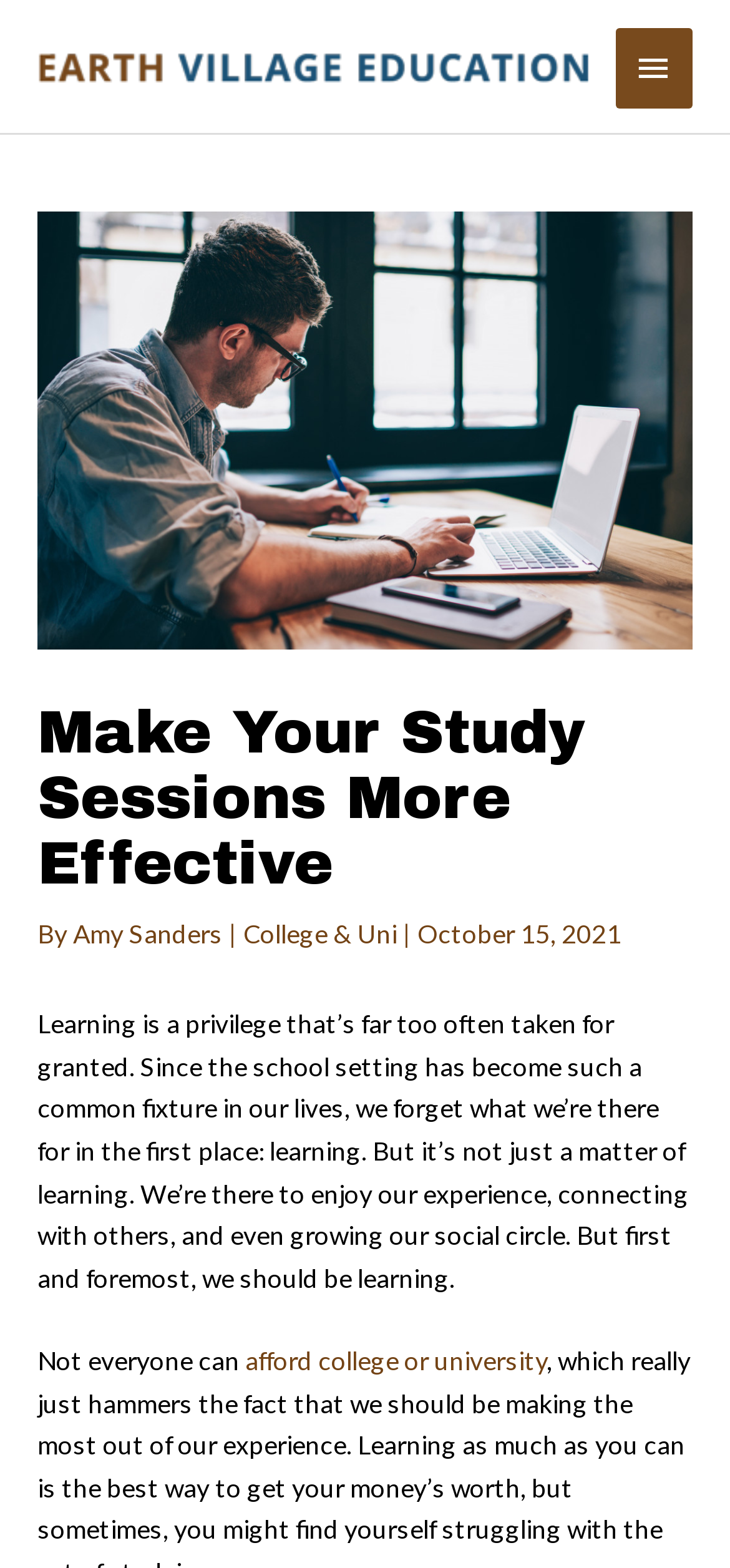Please provide the main heading of the webpage content.

Make Your Study Sessions More Effective